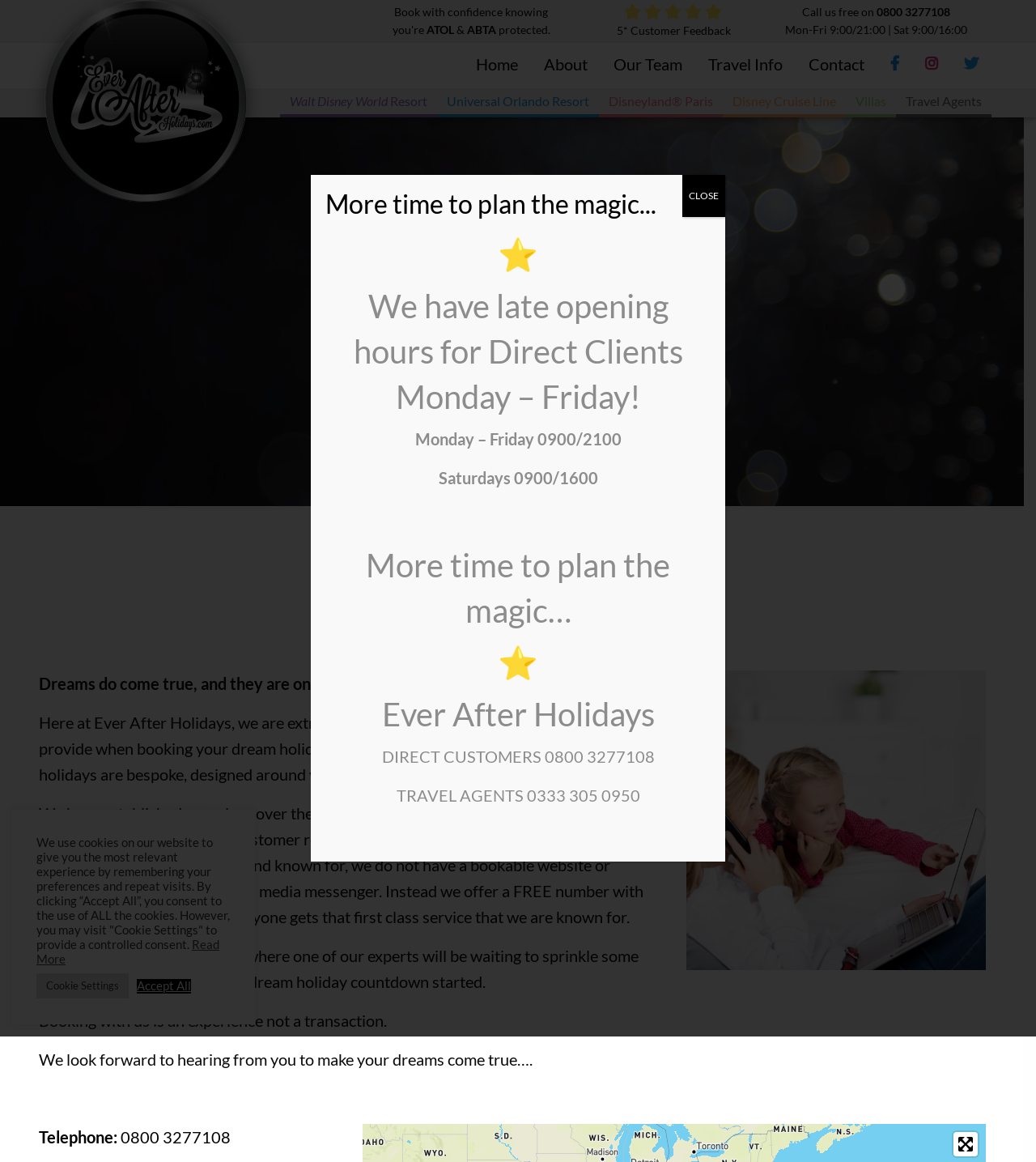What is the company's policy on booking?
Can you provide a detailed and comprehensive answer to the question?

I found this information by reading the static text 'We do not have a bookable website or provide quotes via email/ social media messenger.' which indicates that the company does not allow booking through their website.